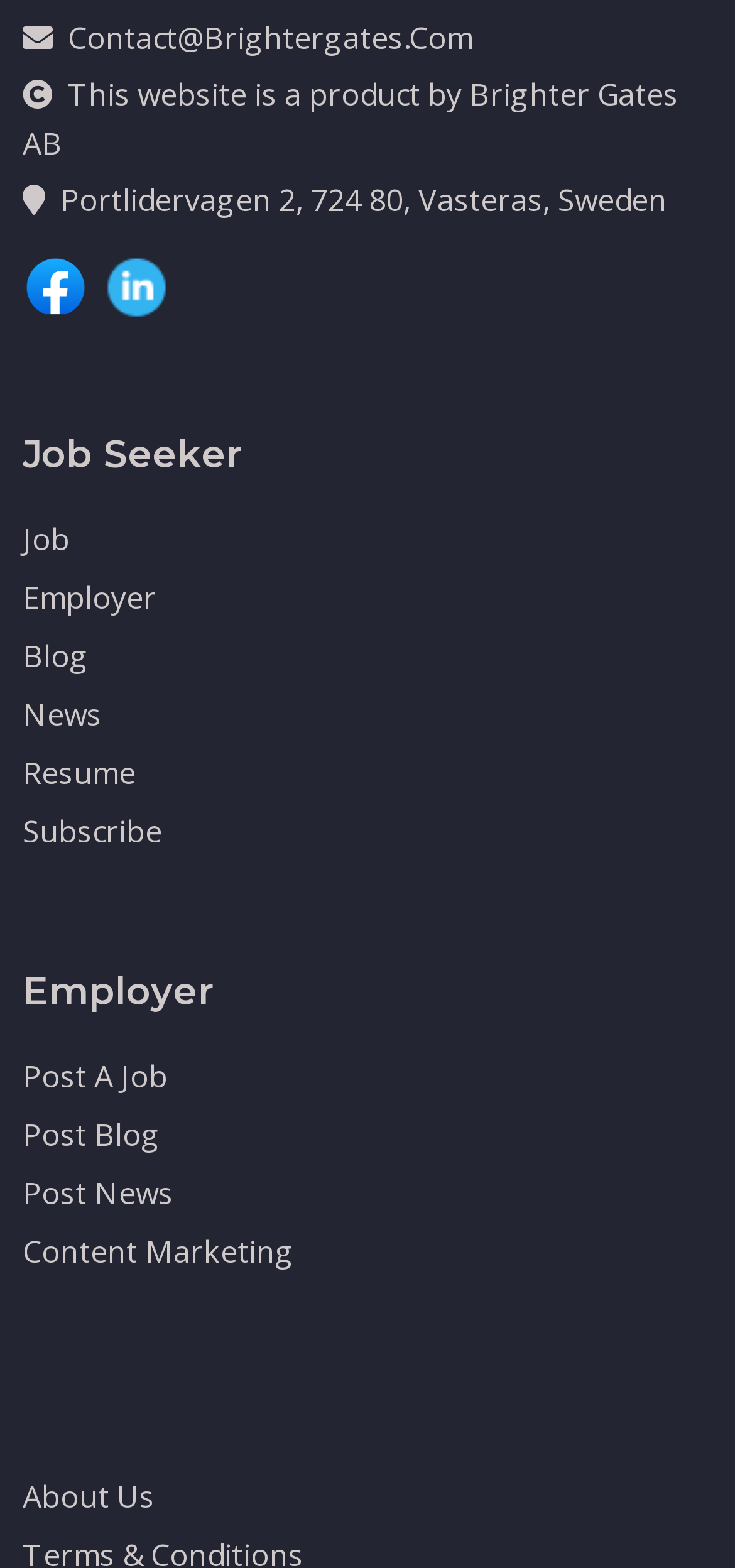Answer the question in a single word or phrase:
What is the last link in the employer section?

Content Marketing